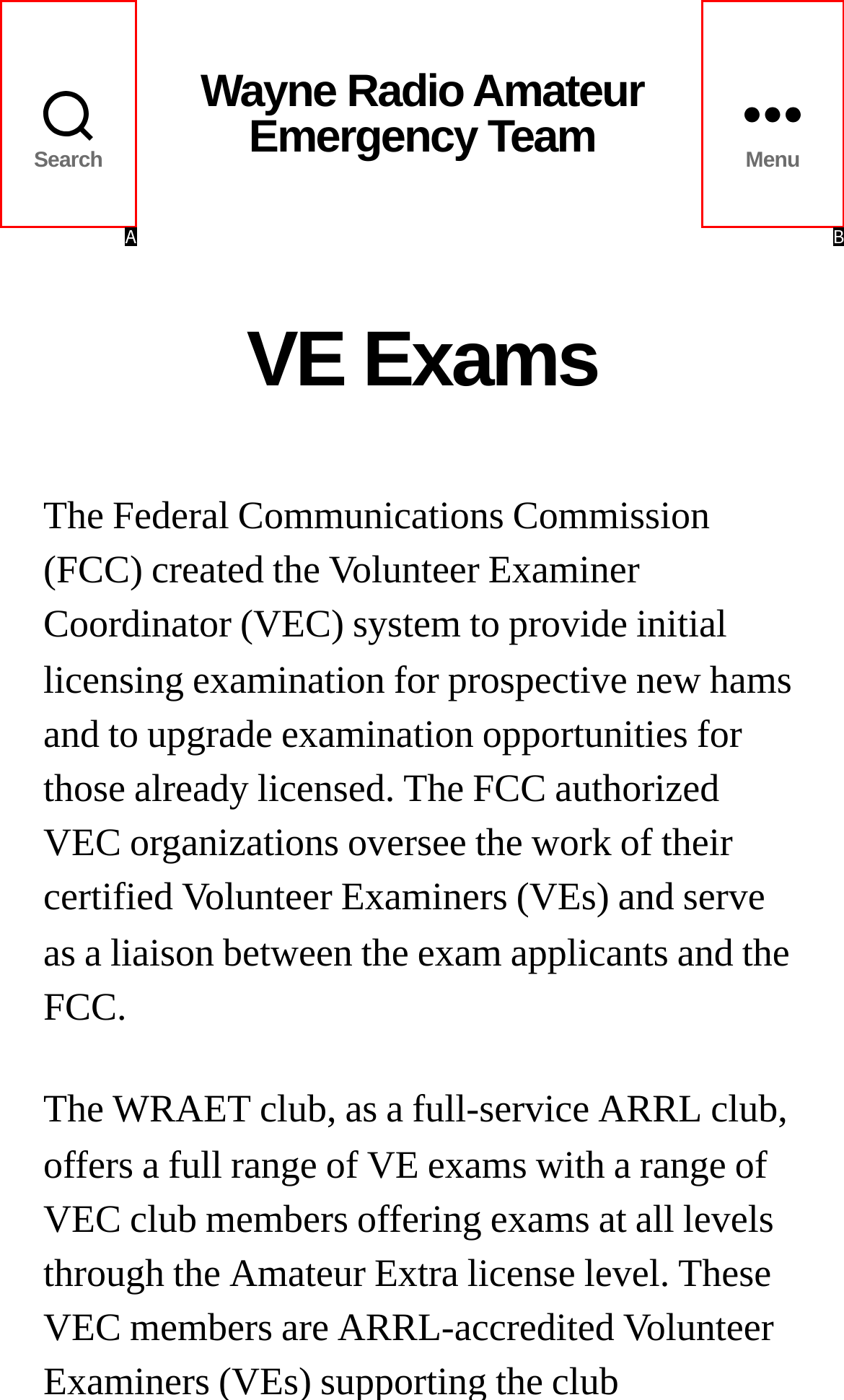Determine the HTML element that aligns with the description: Menu
Answer by stating the letter of the appropriate option from the available choices.

B